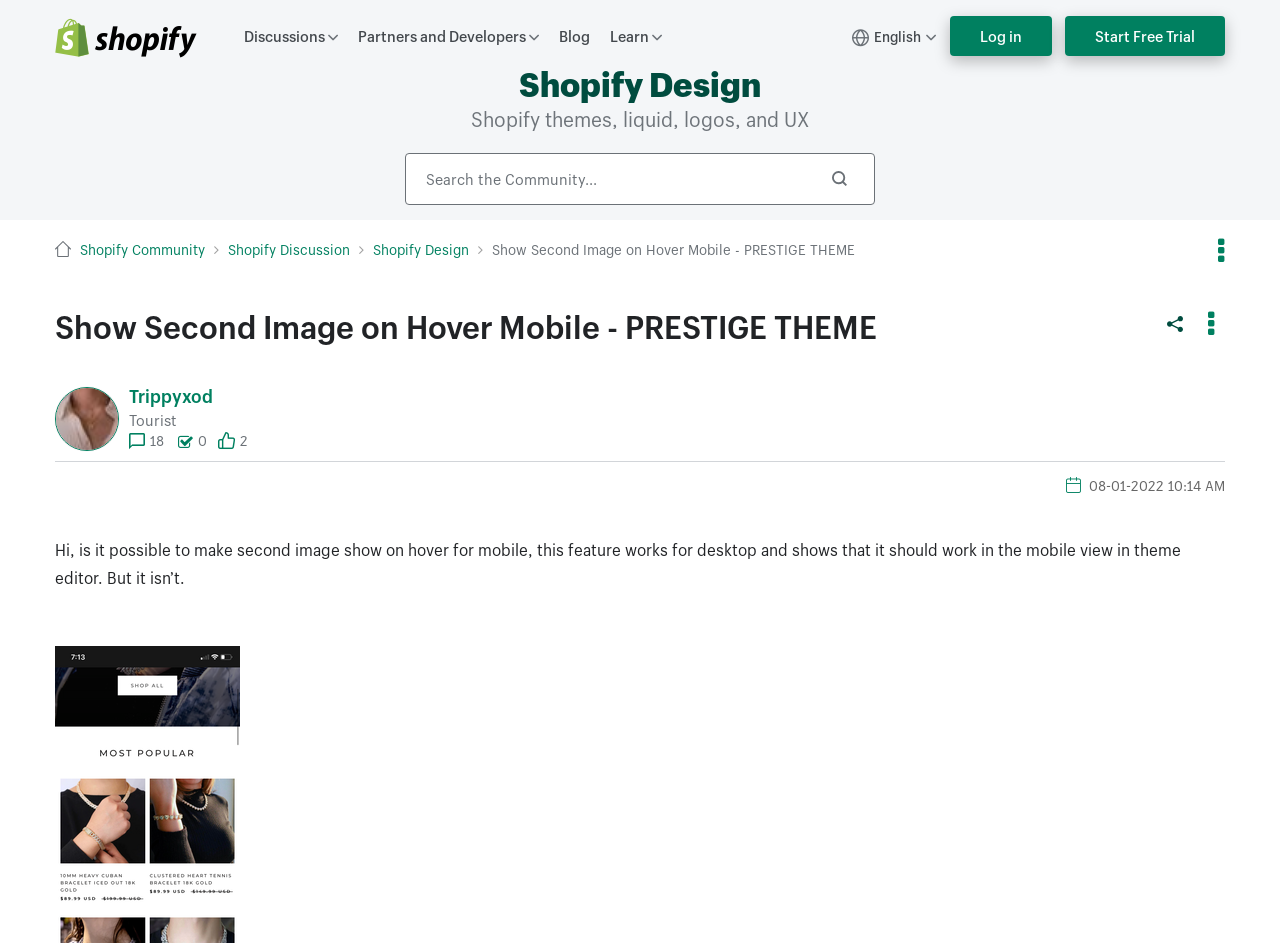Provide the text content of the webpage's main heading.

Show Second Image on Hover Mobile - PRESTIGE THEME